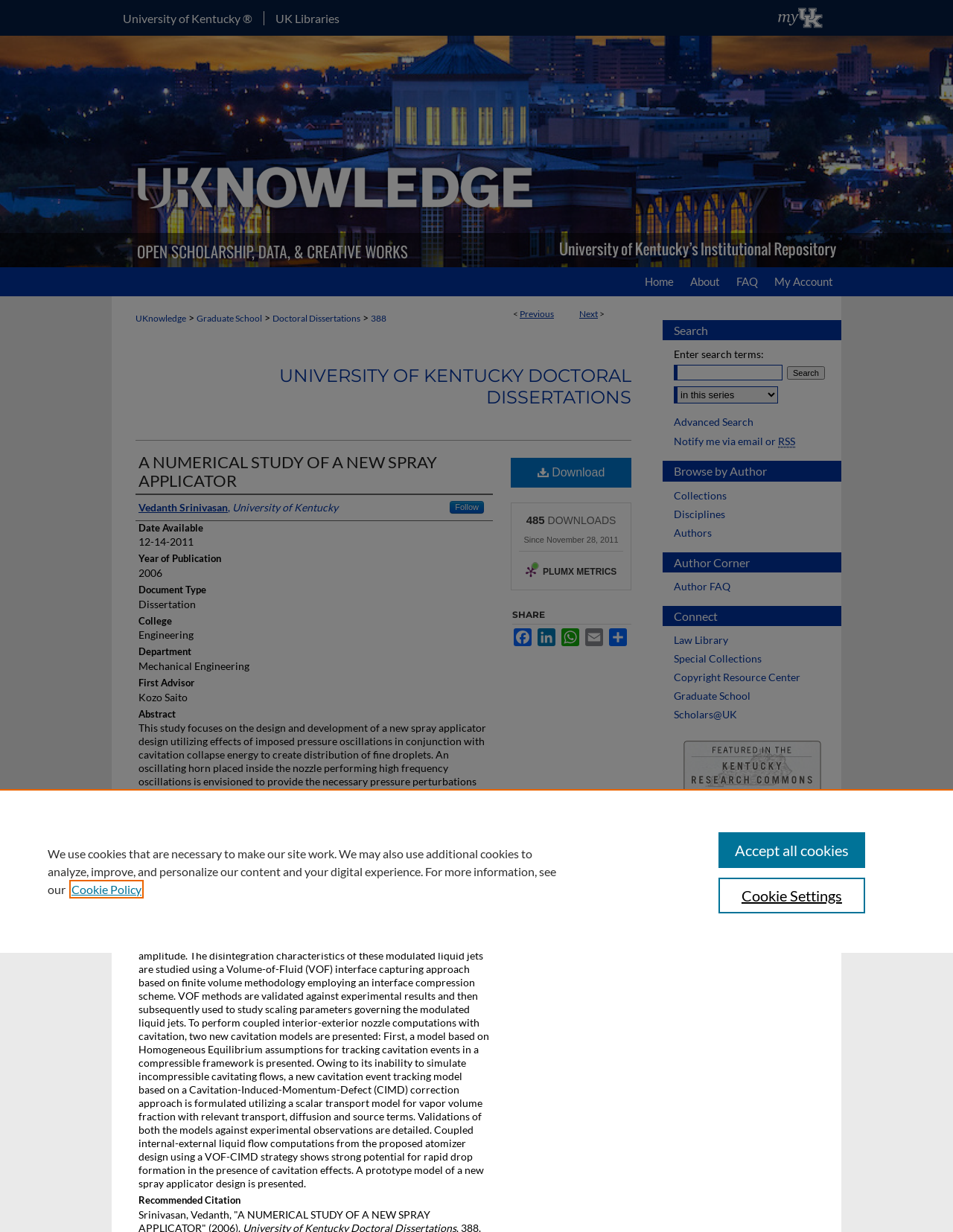Specify the bounding box coordinates of the area to click in order to follow the given instruction: "View What Sources Are Covered by the Asbestos NESHAP?."

None